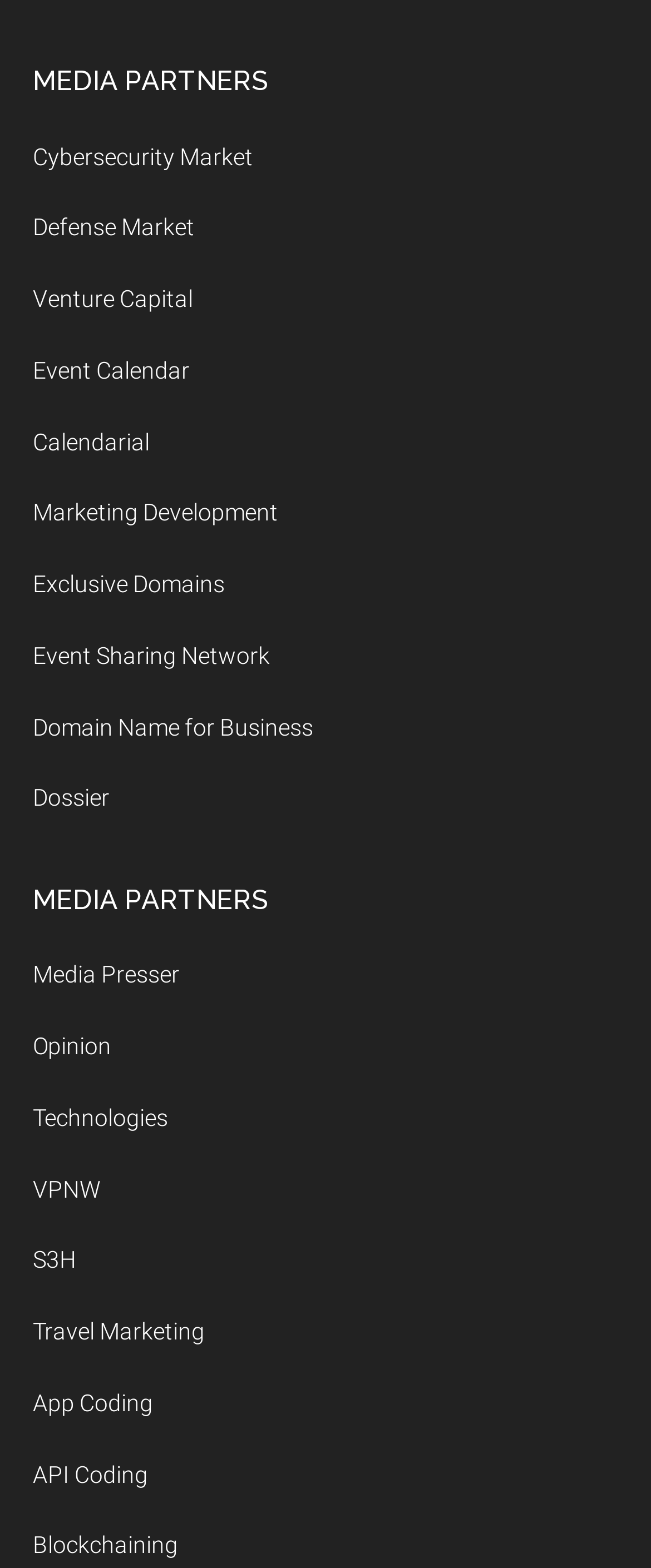Identify the bounding box coordinates of the section to be clicked to complete the task described by the following instruction: "Discover Blockchaining". The coordinates should be four float numbers between 0 and 1, formatted as [left, top, right, bottom].

[0.05, 0.977, 0.273, 0.994]